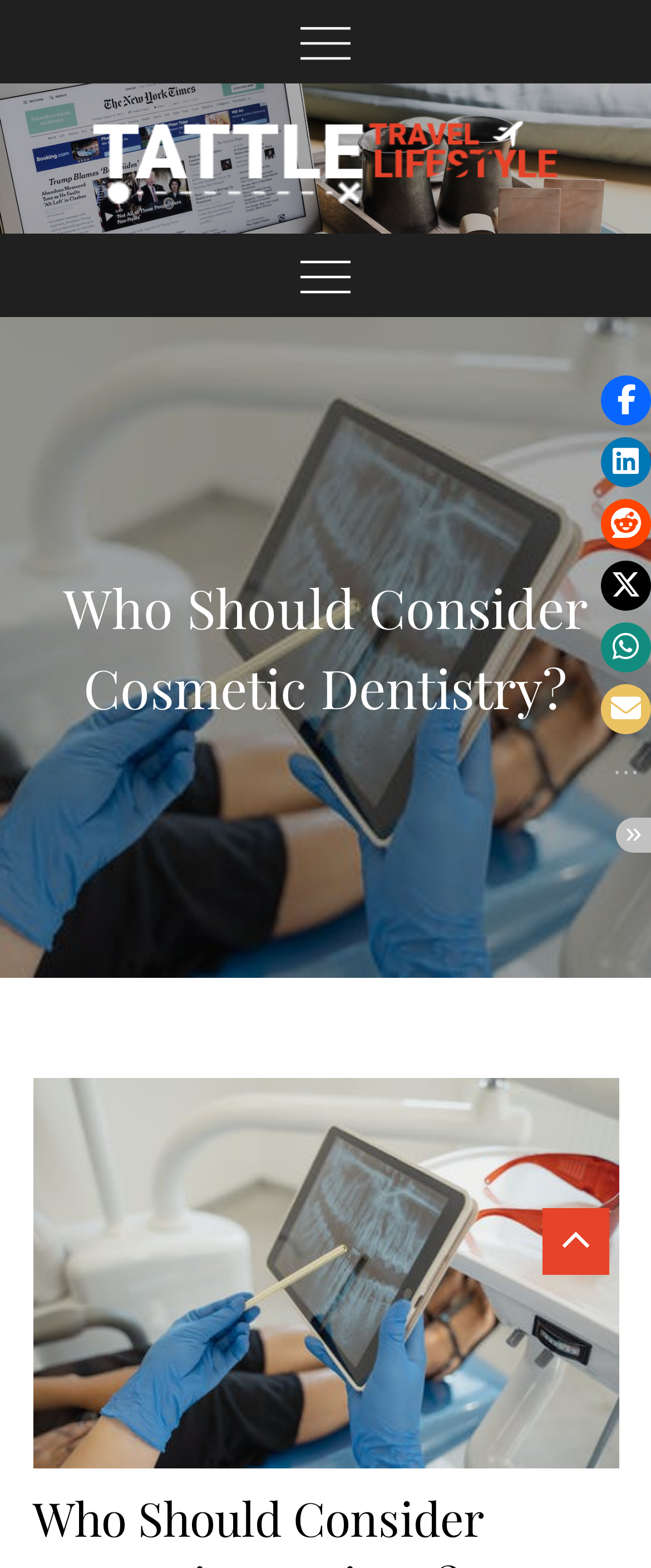Find the bounding box coordinates for the element that must be clicked to complete the instruction: "Share on Facebook". The coordinates should be four float numbers between 0 and 1, indicated as [left, top, right, bottom].

[0.923, 0.24, 1.0, 0.271]